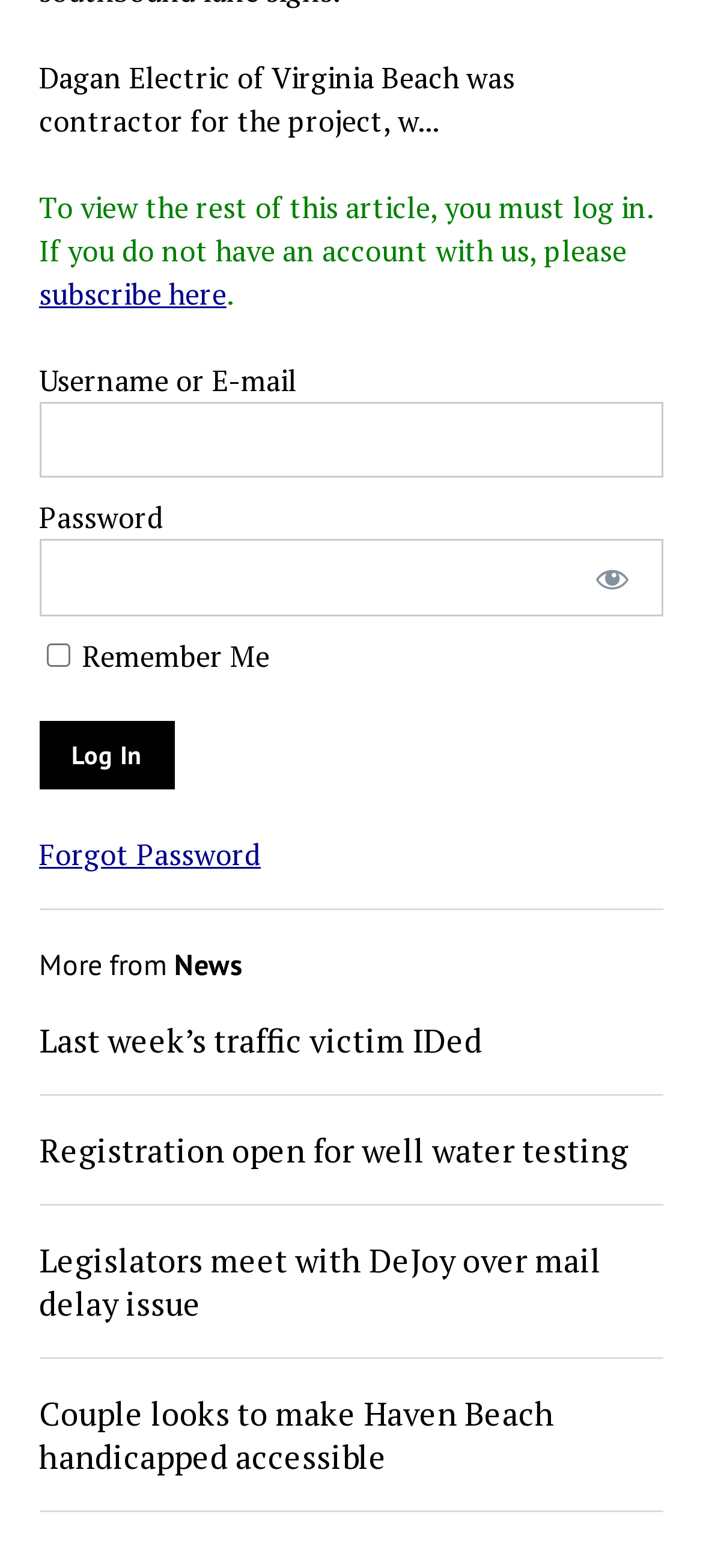Please give a concise answer to this question using a single word or phrase: 
How many news links are available?

4